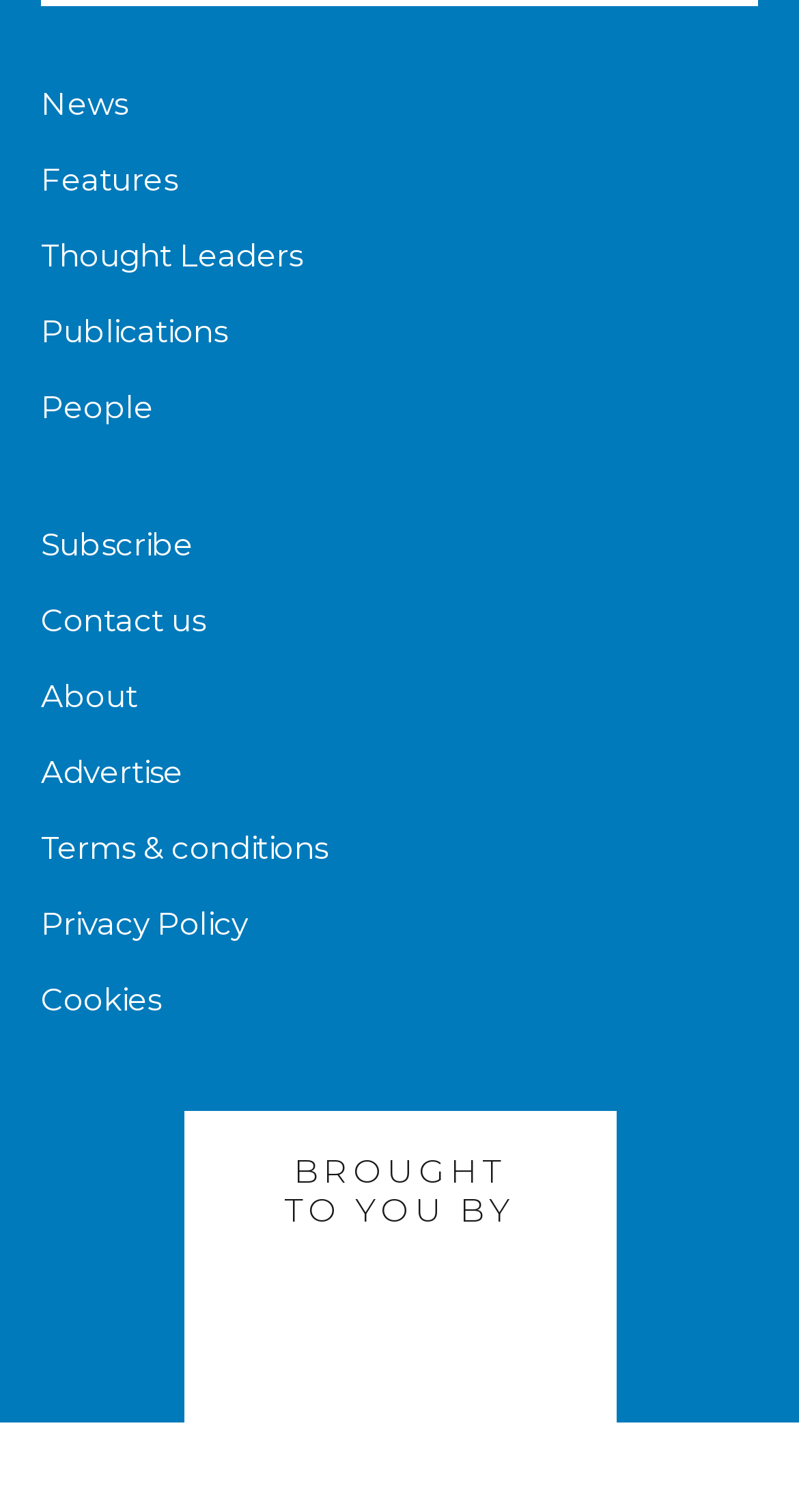Please identify the bounding box coordinates of the region to click in order to complete the task: "Click on News". The coordinates must be four float numbers between 0 and 1, specified as [left, top, right, bottom].

[0.051, 0.052, 0.16, 0.086]